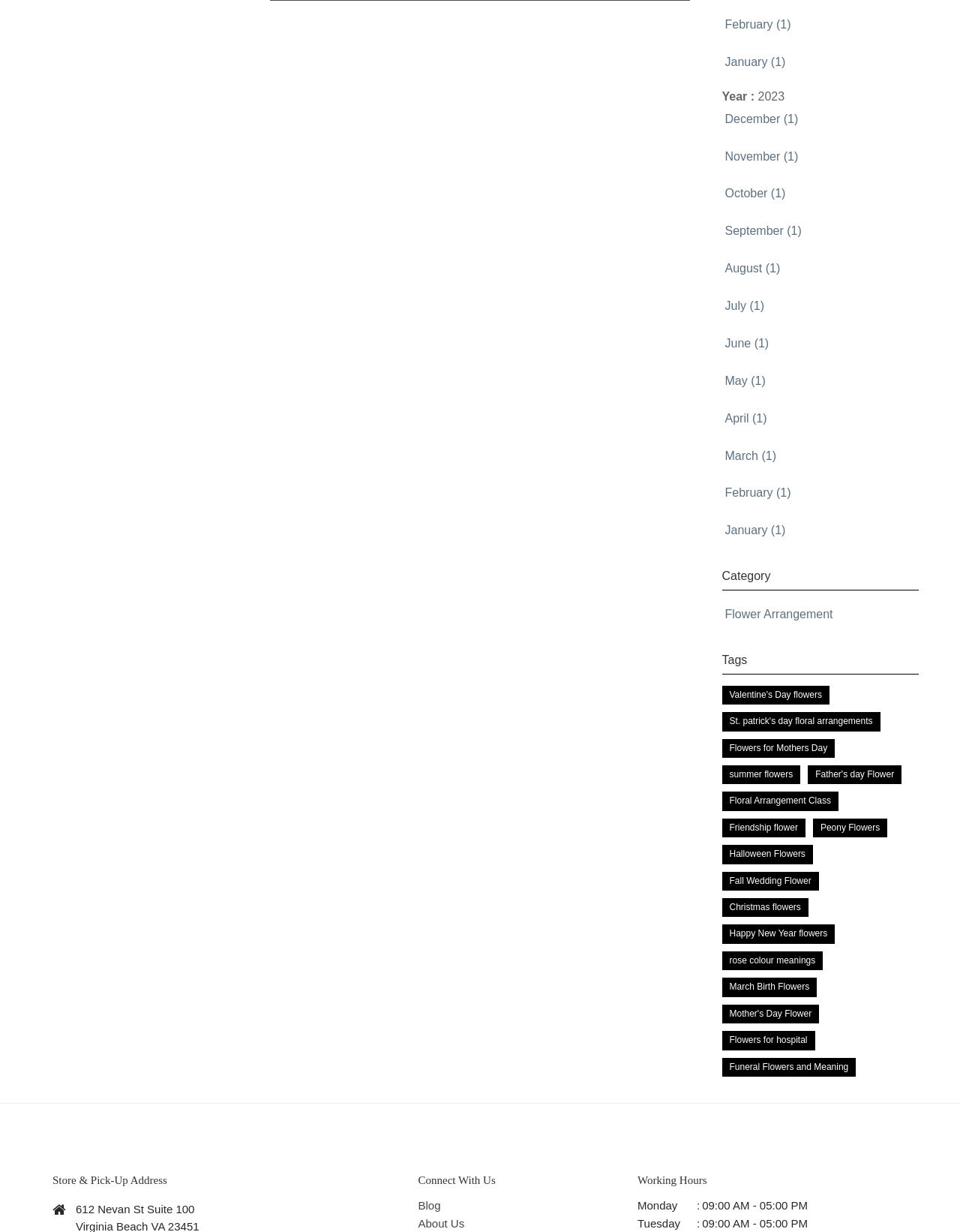Show me the bounding box coordinates of the clickable region to achieve the task as per the instruction: "View flowers for Mother's Day".

[0.752, 0.6, 0.87, 0.615]